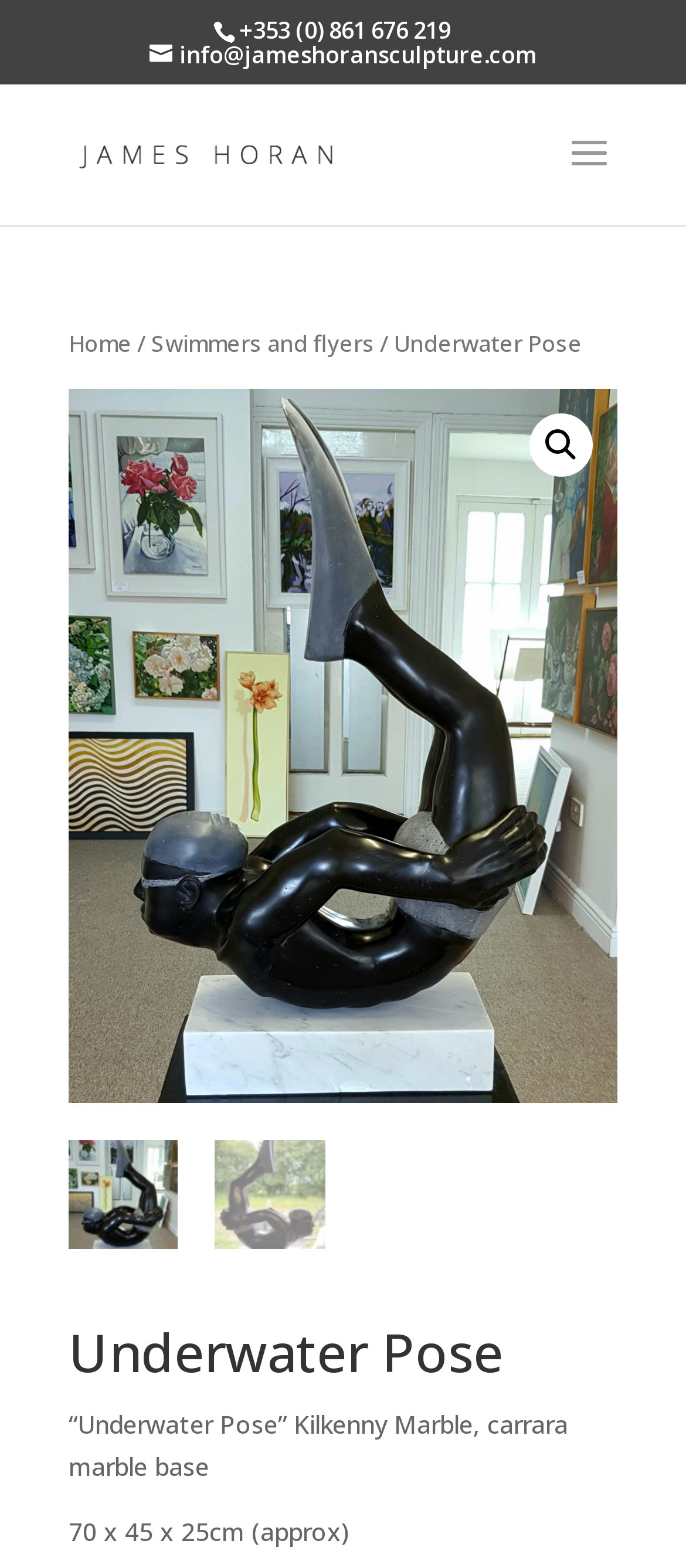How many images are on the webpage?
Based on the image, provide a one-word or brief-phrase response.

4